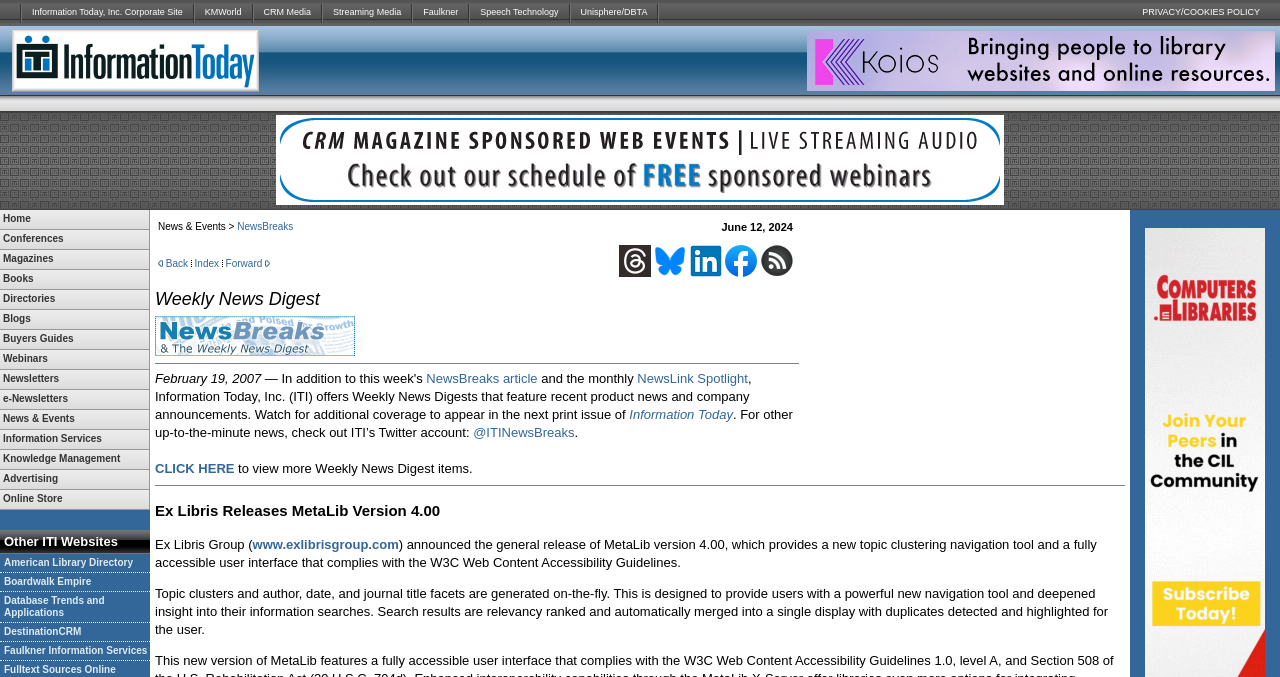Using the format (top-left x, top-left y, bottom-right x, bottom-right y), provide the bounding box coordinates for the described UI element. All values should be floating point numbers between 0 and 1: Information Today, Inc. Corporate Site

[0.017, 0.0, 0.151, 0.038]